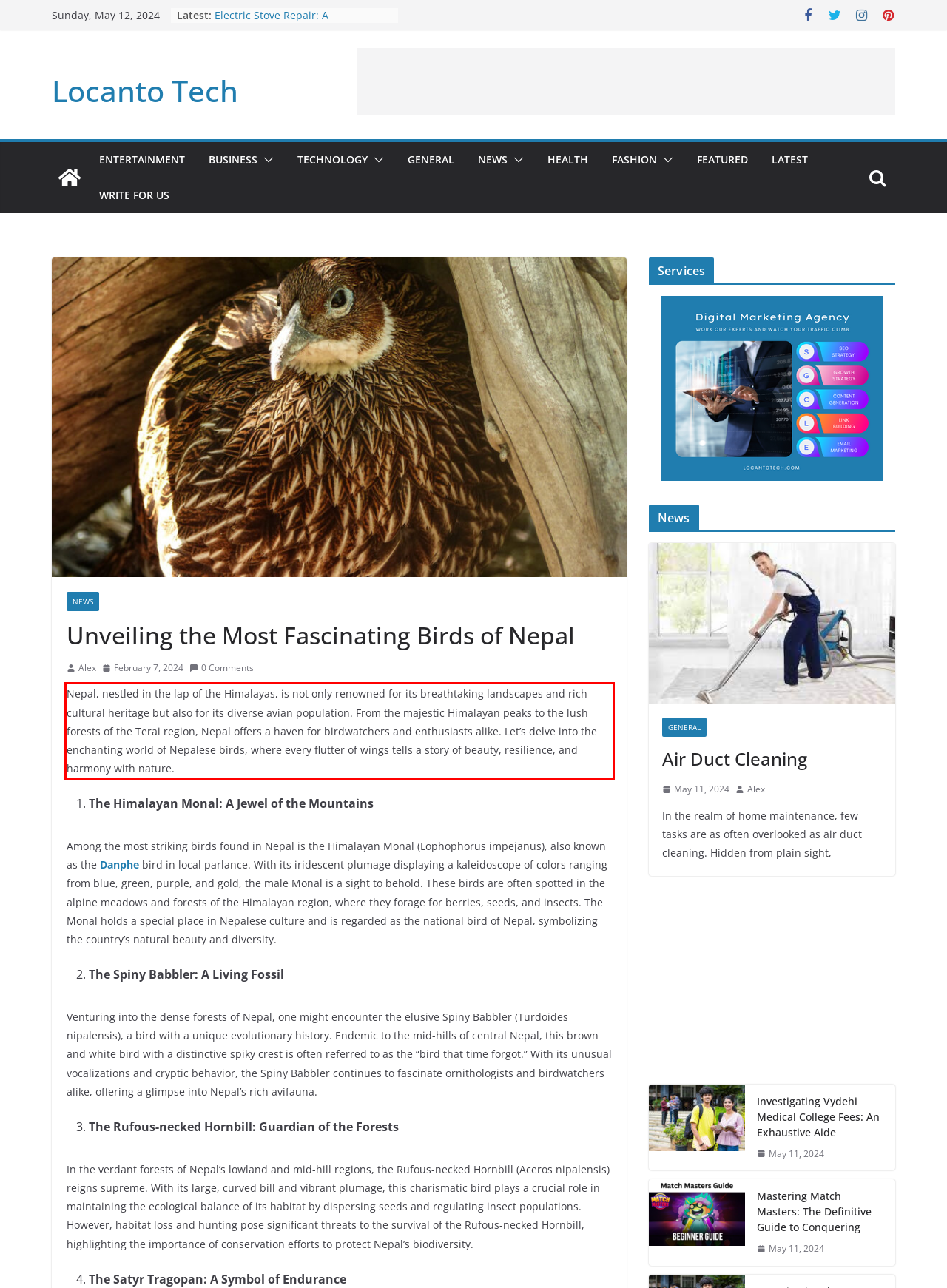Examine the webpage screenshot and use OCR to obtain the text inside the red bounding box.

Nepal, nestled in the lap of the Himalayas, is not only renowned for its breathtaking landscapes and rich cultural heritage but also for its diverse avian population. From the majestic Himalayan peaks to the lush forests of the Terai region, Nepal offers a haven for birdwatchers and enthusiasts alike. Let’s delve into the enchanting world of Nepalese birds, where every flutter of wings tells a story of beauty, resilience, and harmony with nature.